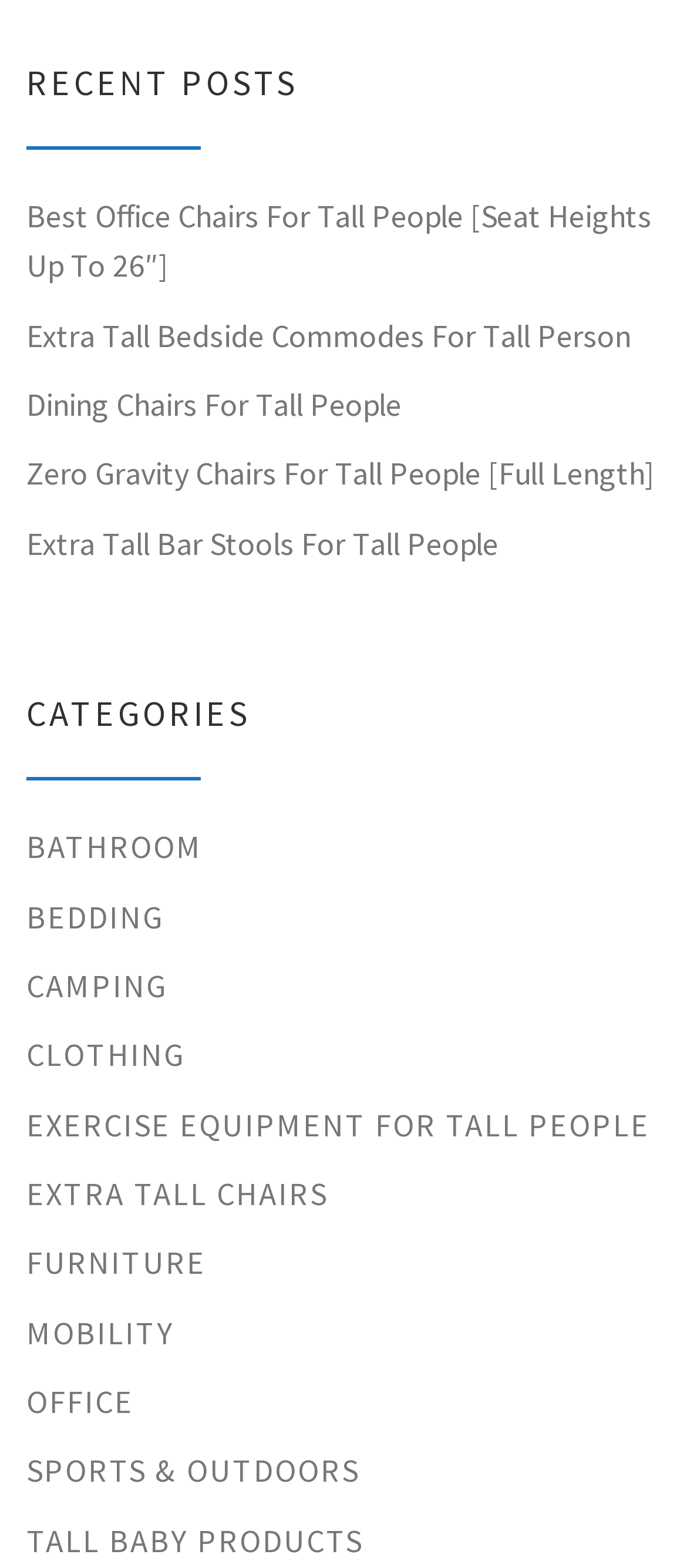Locate the bounding box coordinates of the element that should be clicked to execute the following instruction: "explore exercise equipment for tall people".

[0.038, 0.702, 0.946, 0.733]